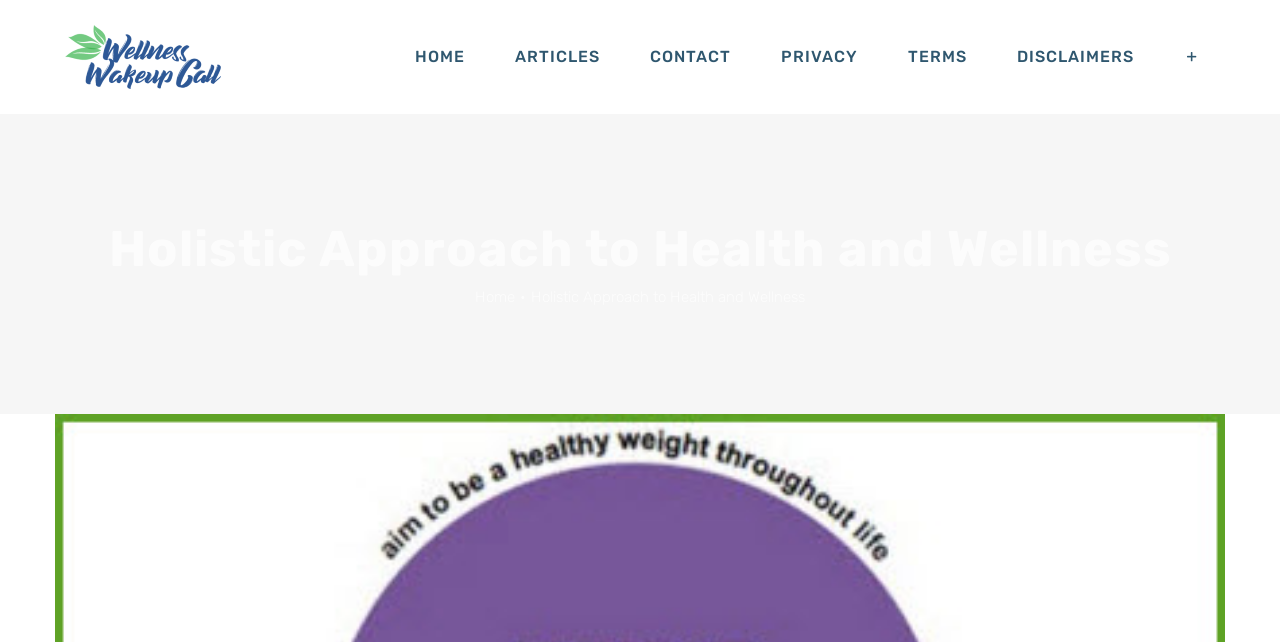Provide the bounding box coordinates for the UI element described in this sentence: "ARTICLES". The coordinates should be four float values between 0 and 1, i.e., [left, top, right, bottom].

[0.383, 0.0, 0.488, 0.176]